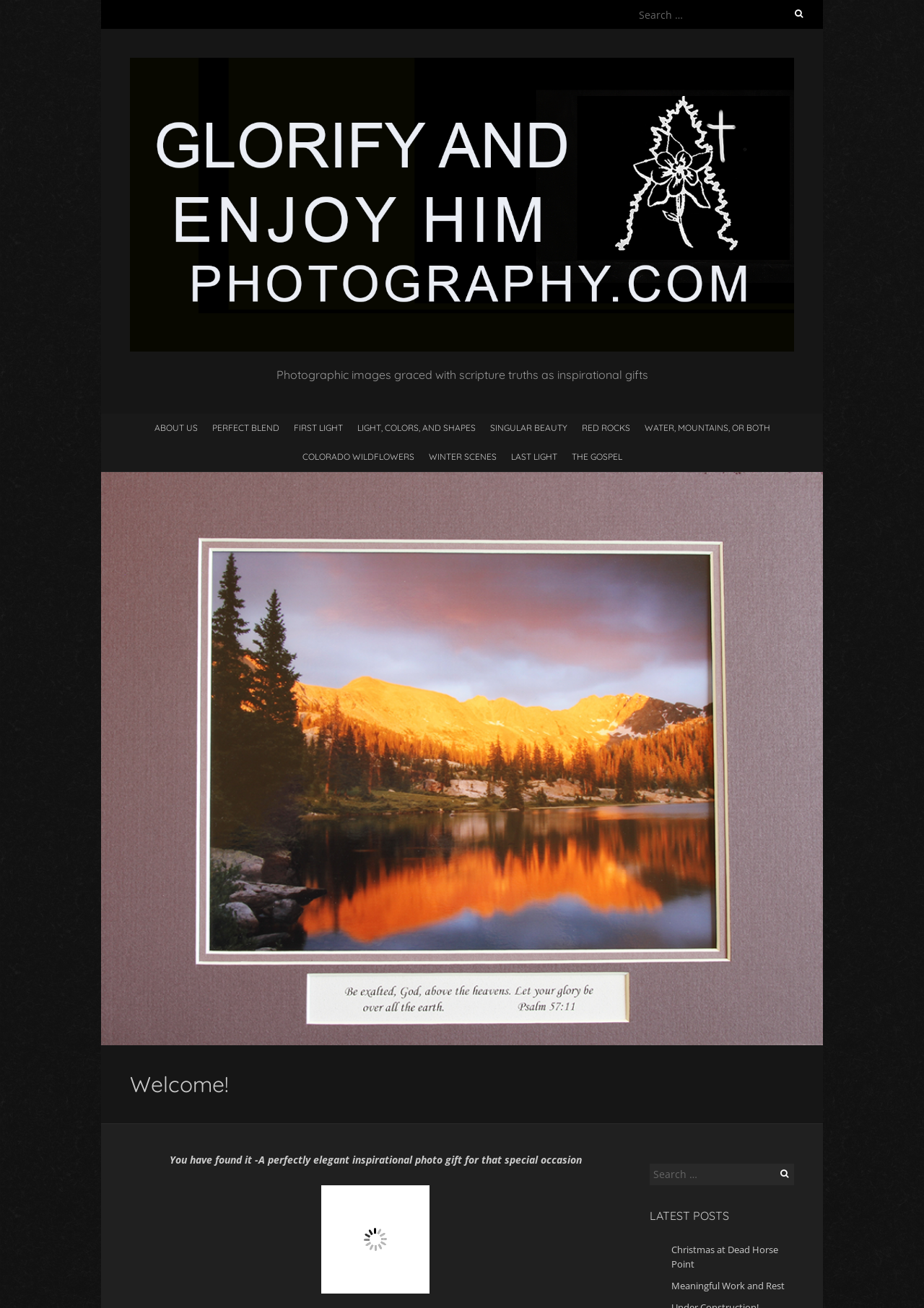Find the bounding box coordinates of the element's region that should be clicked in order to follow the given instruction: "Search for a specific term". The coordinates should consist of four float numbers between 0 and 1, i.e., [left, top, right, bottom].

[0.703, 0.889, 0.859, 0.906]